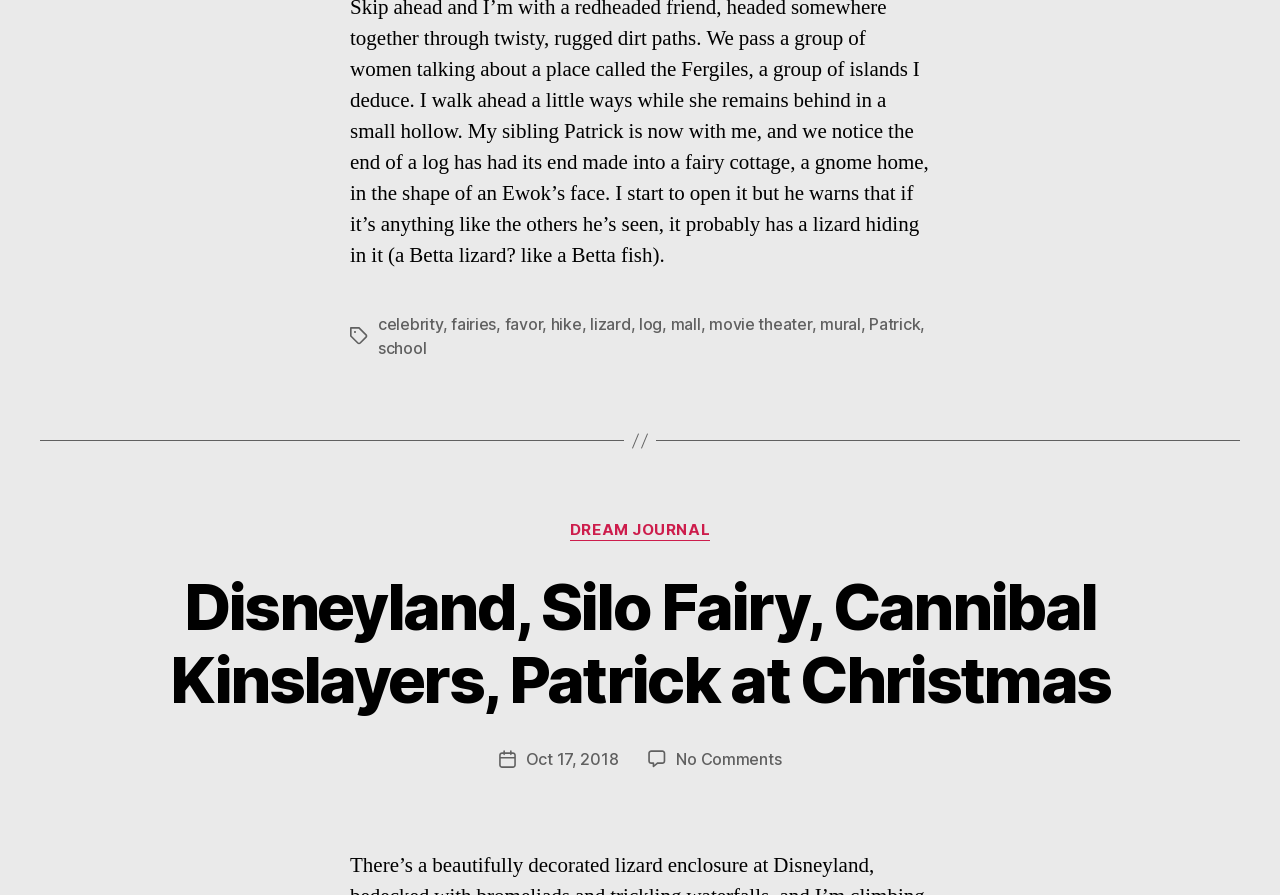What are the categories listed on the webpage?
Please respond to the question with as much detail as possible.

I found the categories listed on the webpage by looking at the header section, where it says 'Categories' followed by a link 'DREAM JOURNAL', which suggests that DREAM JOURNAL is one of the categories listed on the webpage.